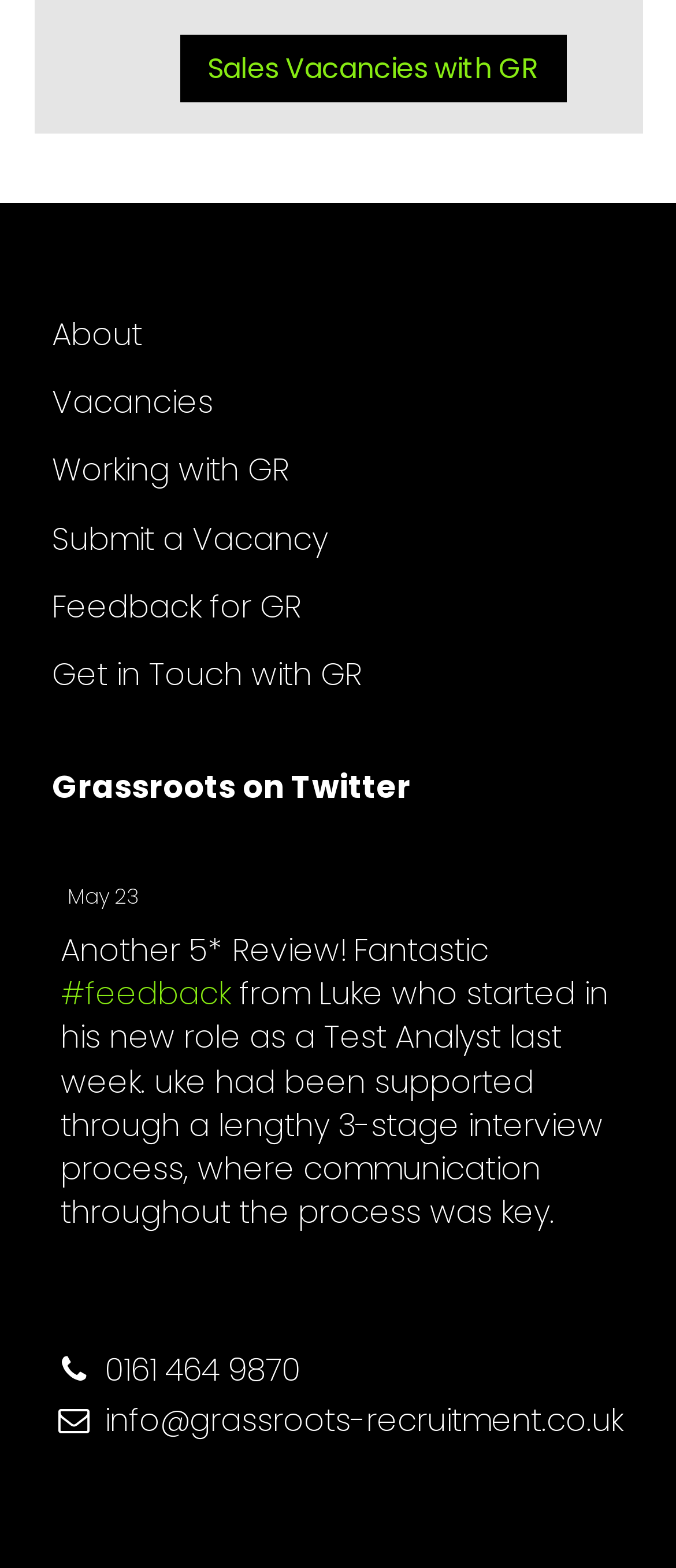Find the bounding box coordinates of the element's region that should be clicked in order to follow the given instruction: "Go to Dories Checklist". The coordinates should consist of four float numbers between 0 and 1, i.e., [left, top, right, bottom].

None